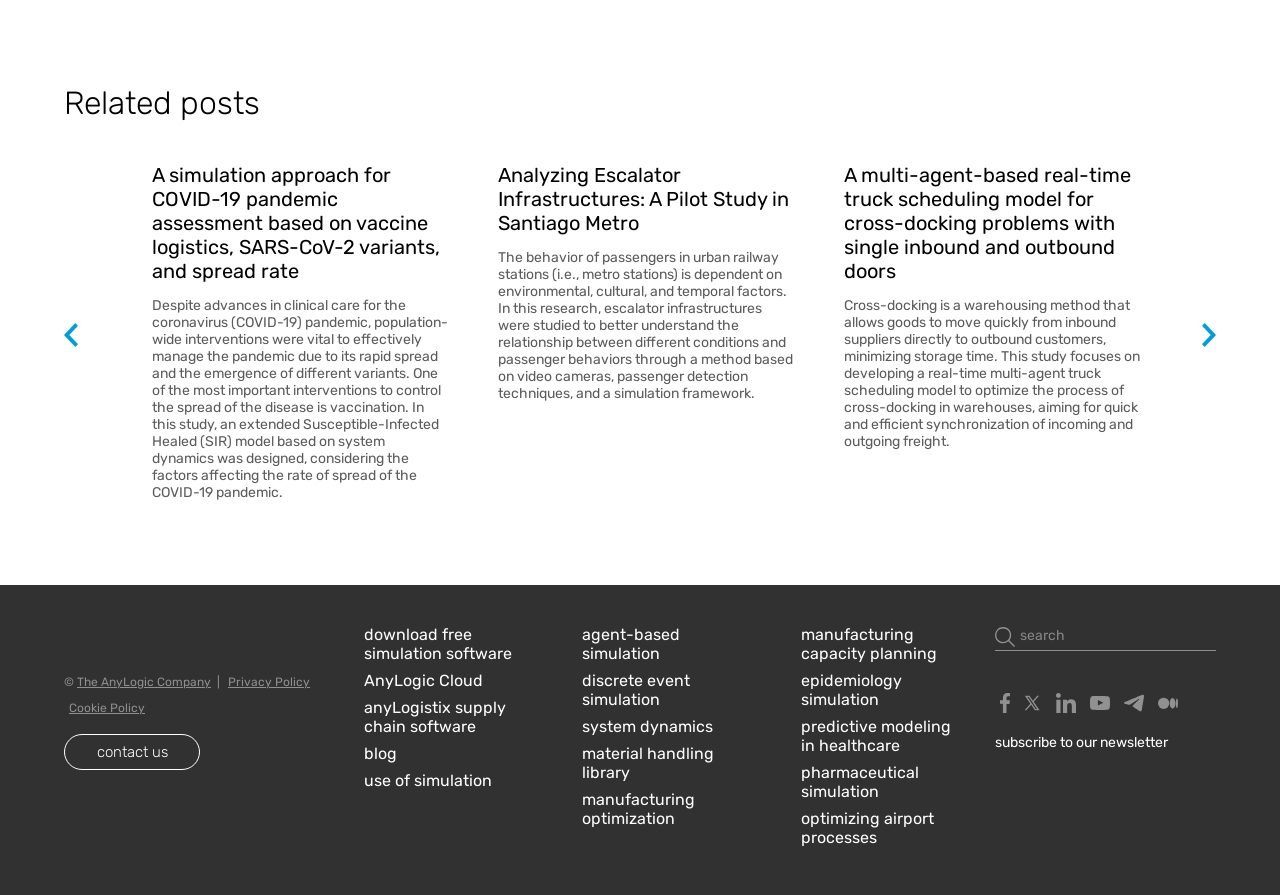Please identify the bounding box coordinates of where to click in order to follow the instruction: "follow AnyLogic on facebook".

[0.777, 0.78, 0.793, 0.801]